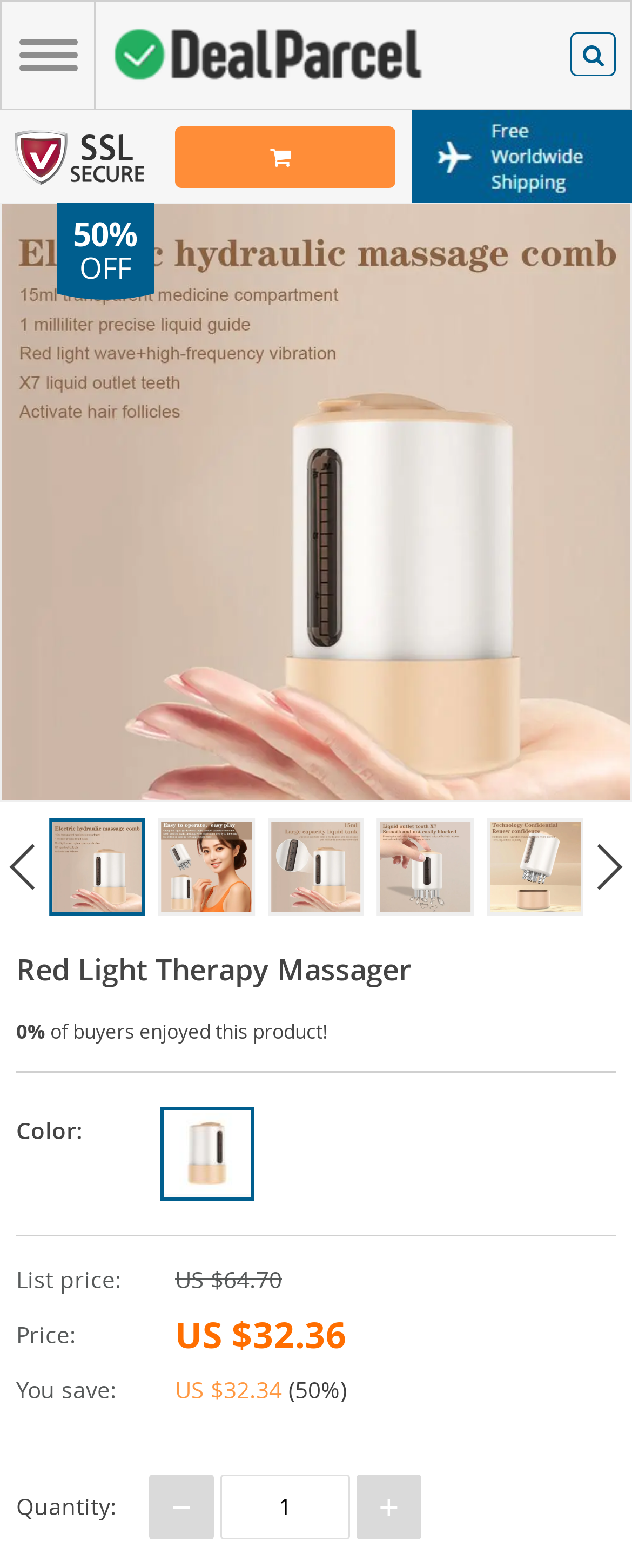What is the shipping origin of the product?
Look at the image and respond with a one-word or short-phrase answer.

China